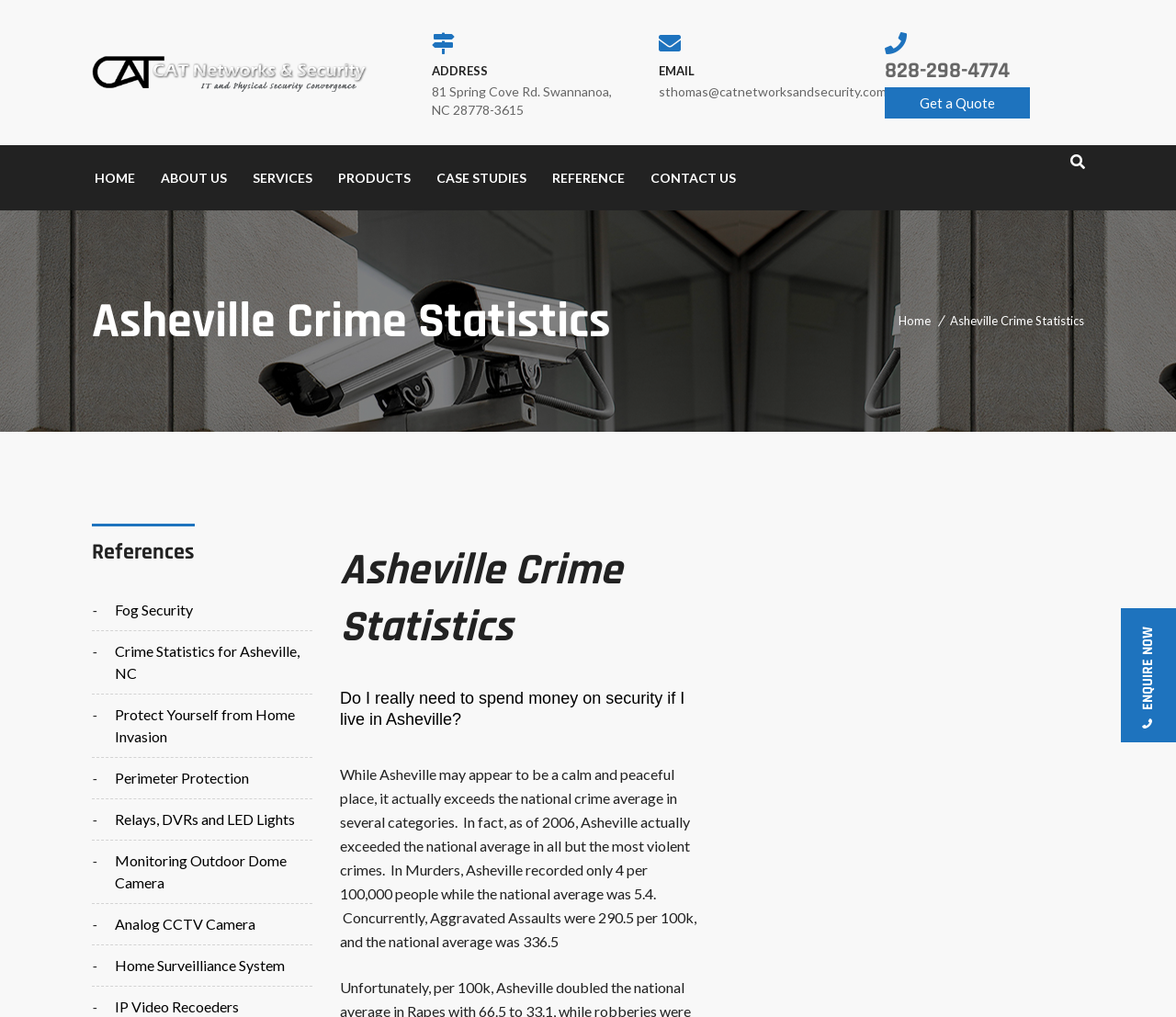Provide a one-word or one-phrase answer to the question:
What is the phone number of CAT Networks & Security?

828-298-4774